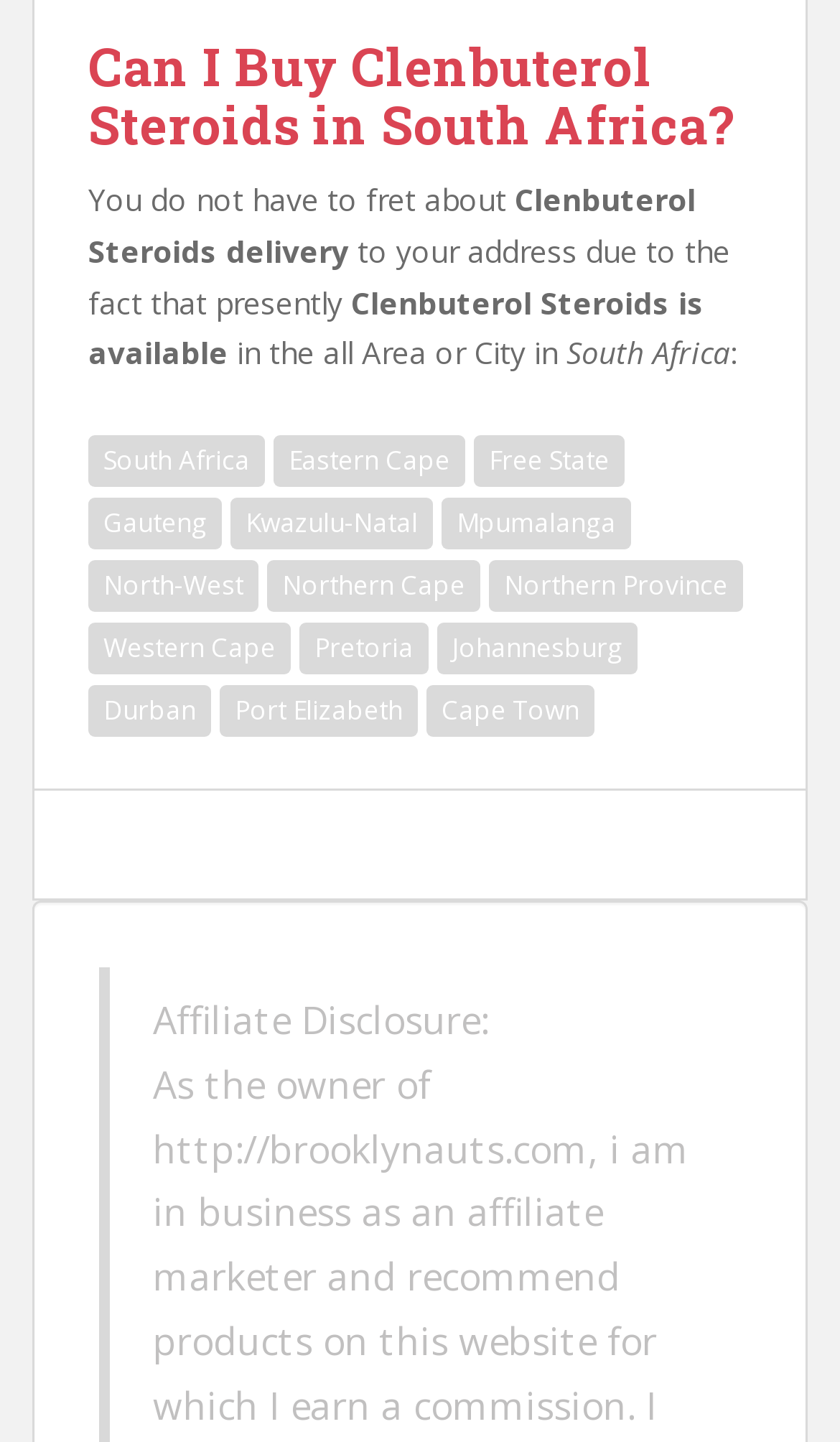What is the topic of the webpage?
Answer the question with detailed information derived from the image.

The answer can be found by looking at the heading 'Can I Buy Clenbuterol Steroids in South Africa?' and the surrounding text which indicates that the topic of the webpage is Clenbuterol Steroids.